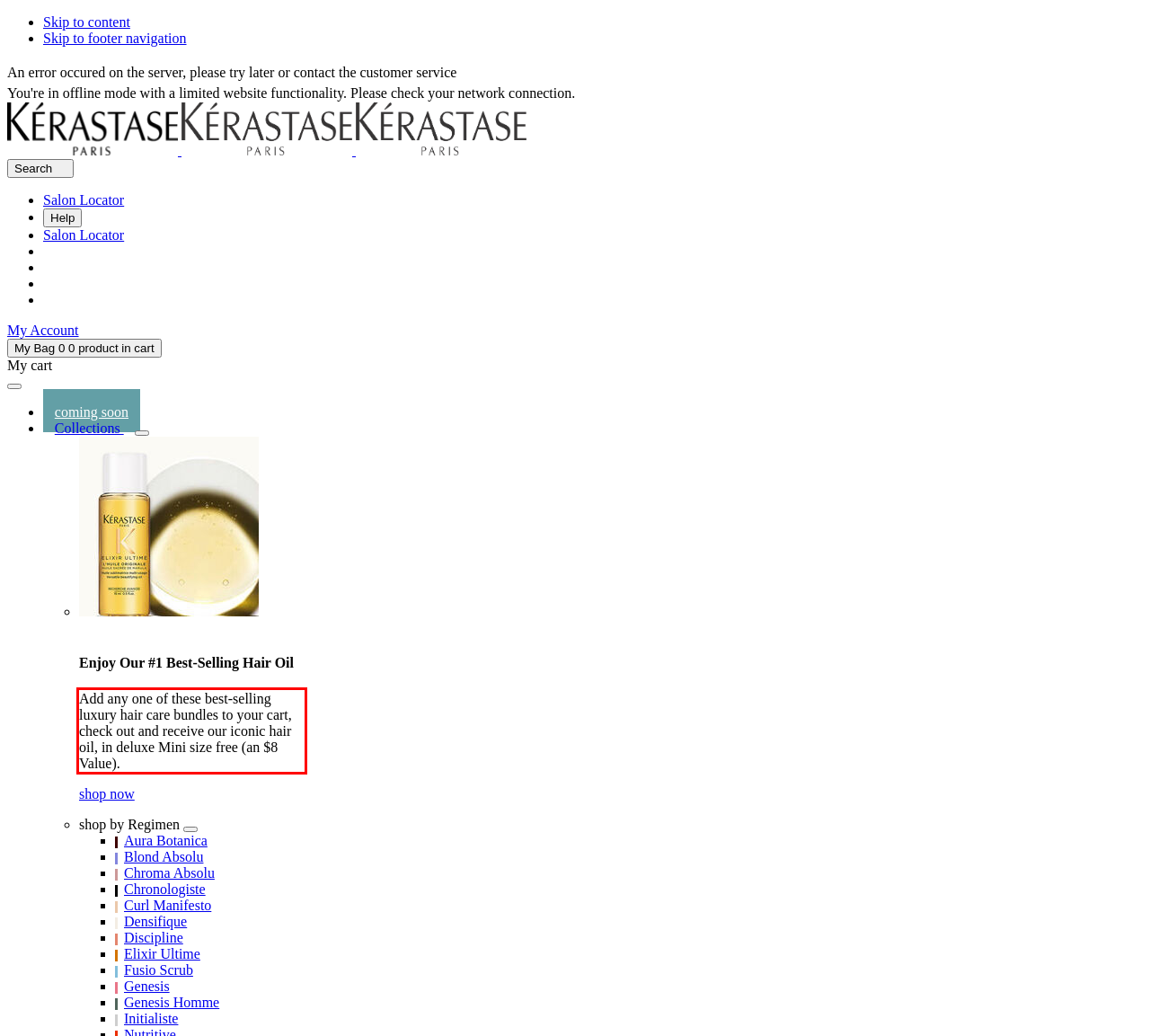You are provided with a webpage screenshot that includes a red rectangle bounding box. Extract the text content from within the bounding box using OCR.

Add any one of these best-selling luxury hair care bundles to your cart, check out and receive our iconic hair oil, in deluxe Mini size free (an $8 Value).